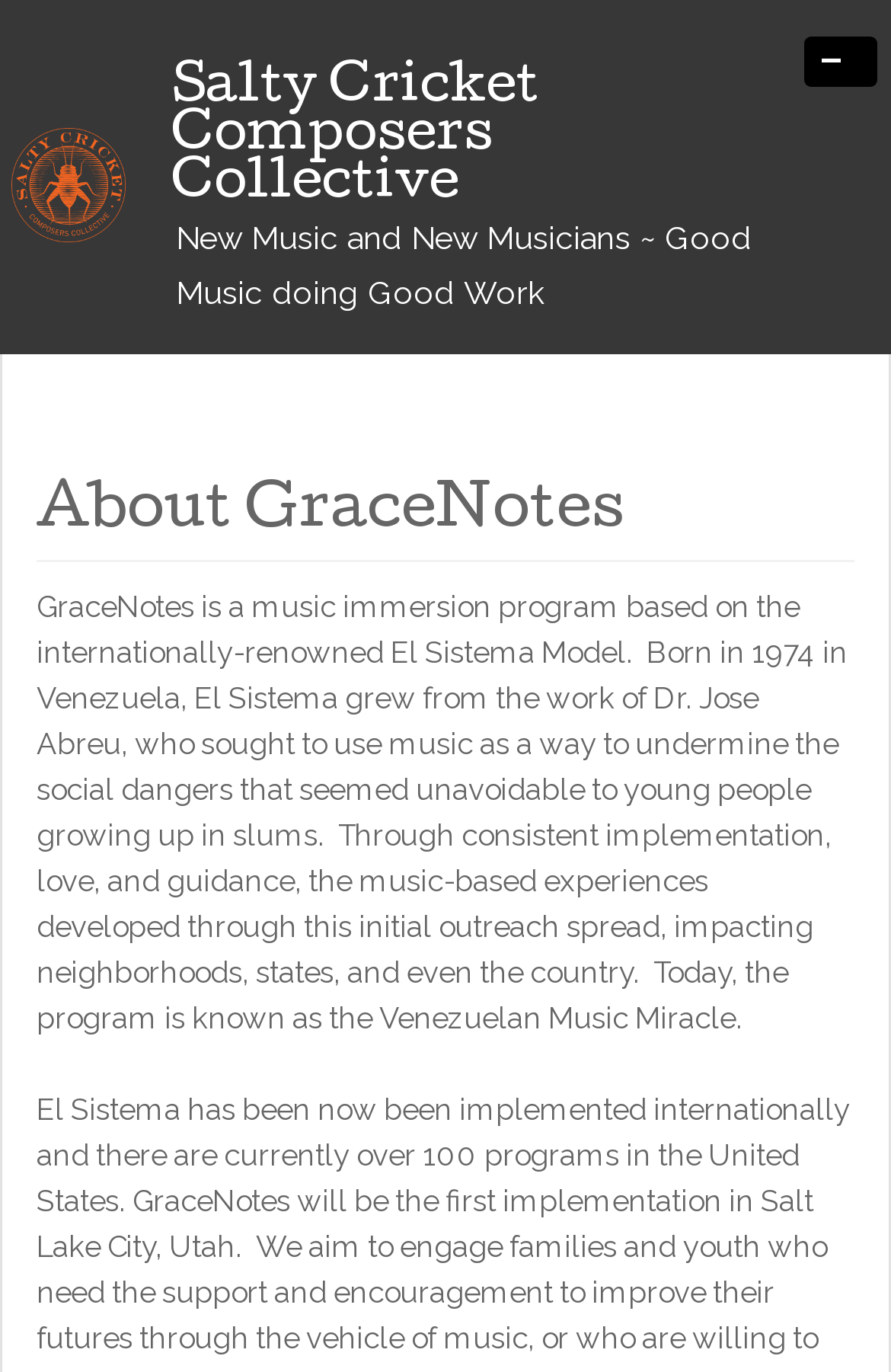What is the purpose of music in El Sistema?
Make sure to answer the question with a detailed and comprehensive explanation.

Based on the webpage content, I found the text '...who sought to use music as a way to undermine the social dangers that seemed unavoidable to young people growing up in slums.' which indicates that the purpose of music in El Sistema is to undermine social dangers.